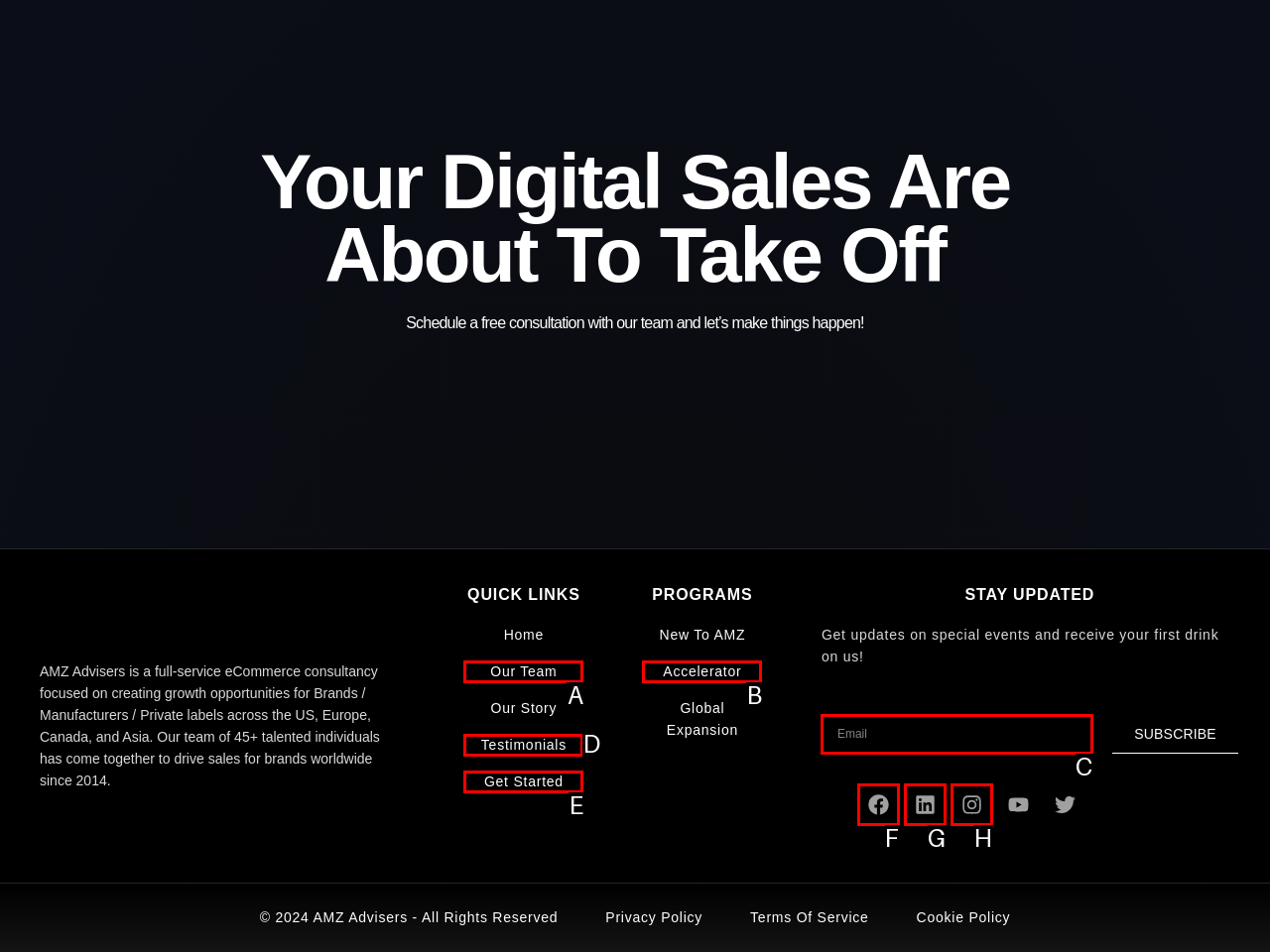Please determine which option aligns with the description: Instagram. Respond with the option’s letter directly from the available choices.

H